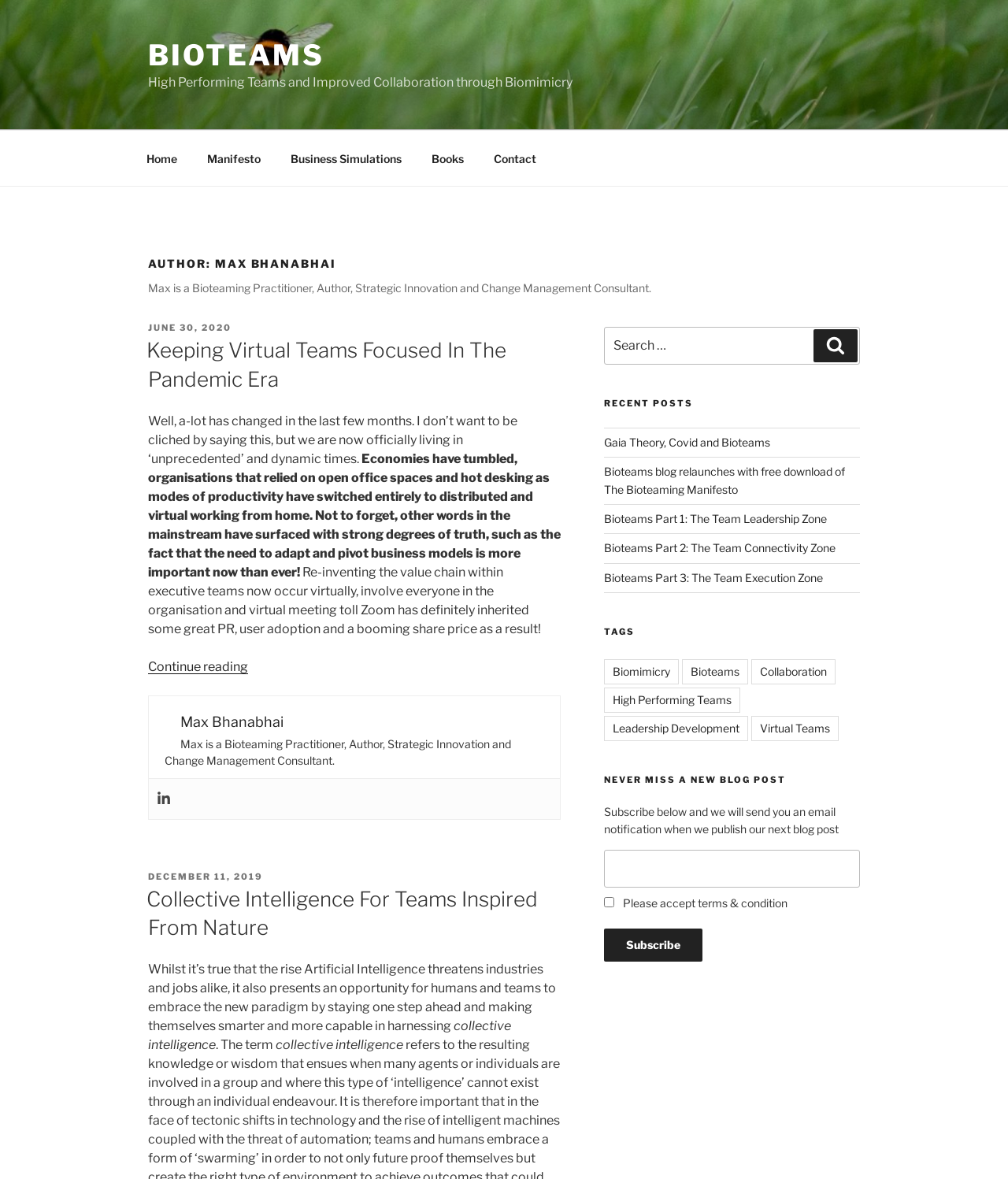Using the information in the image, give a comprehensive answer to the question: 
What is the purpose of the search box?

The purpose of the search box can be determined by looking at its location in the 'Blog Sidebar' section and the text 'Search for:' above it, which suggests that it is used to search for blog posts.